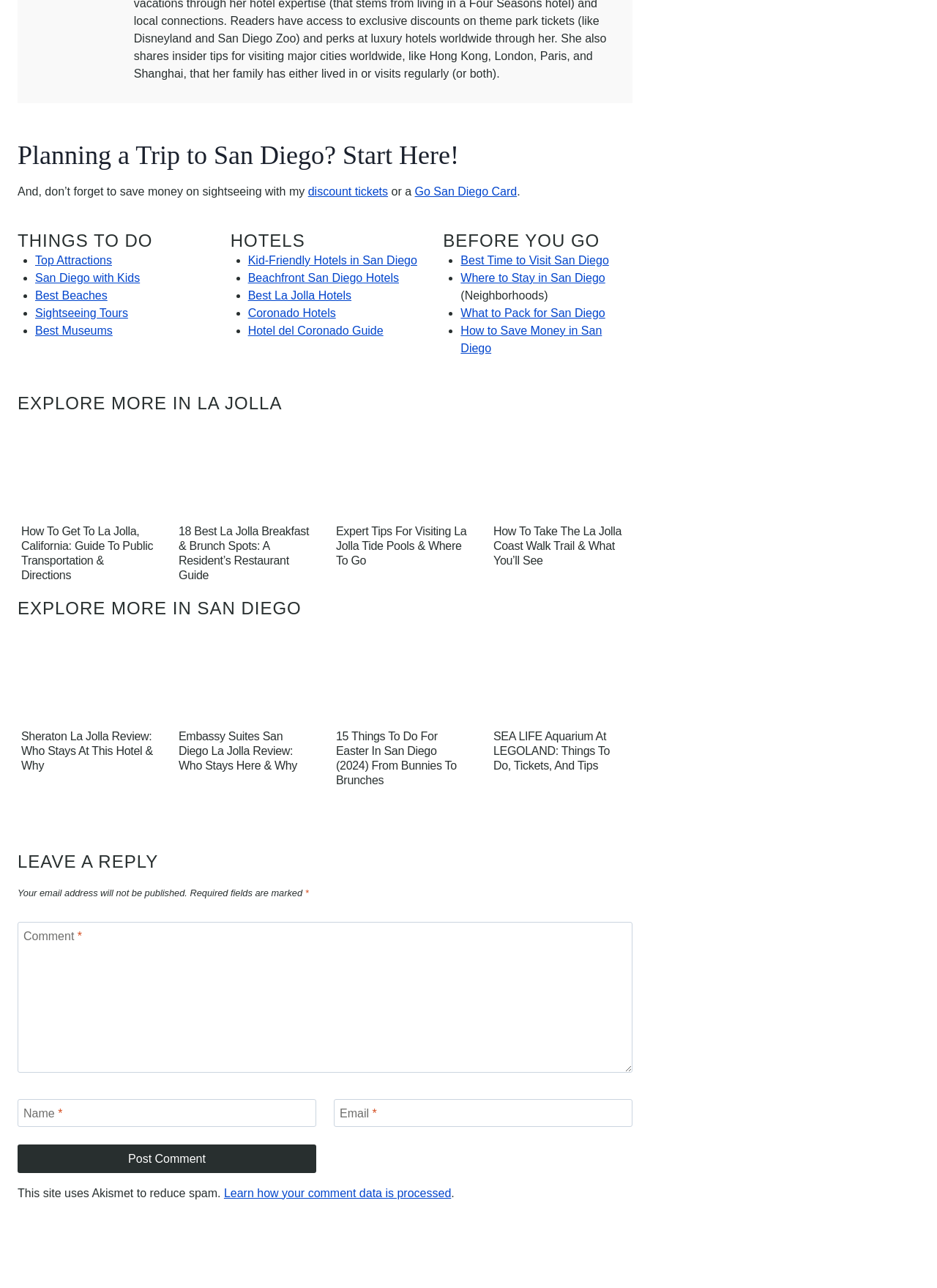What is the purpose of the 'Go San Diego Card'?
Provide a detailed and well-explained answer to the question.

The 'Go San Diego Card' is mentioned in the text as a way to 'save money on sightseeing', implying that it is a discount card for tourists to use at various attractions in San Diego.